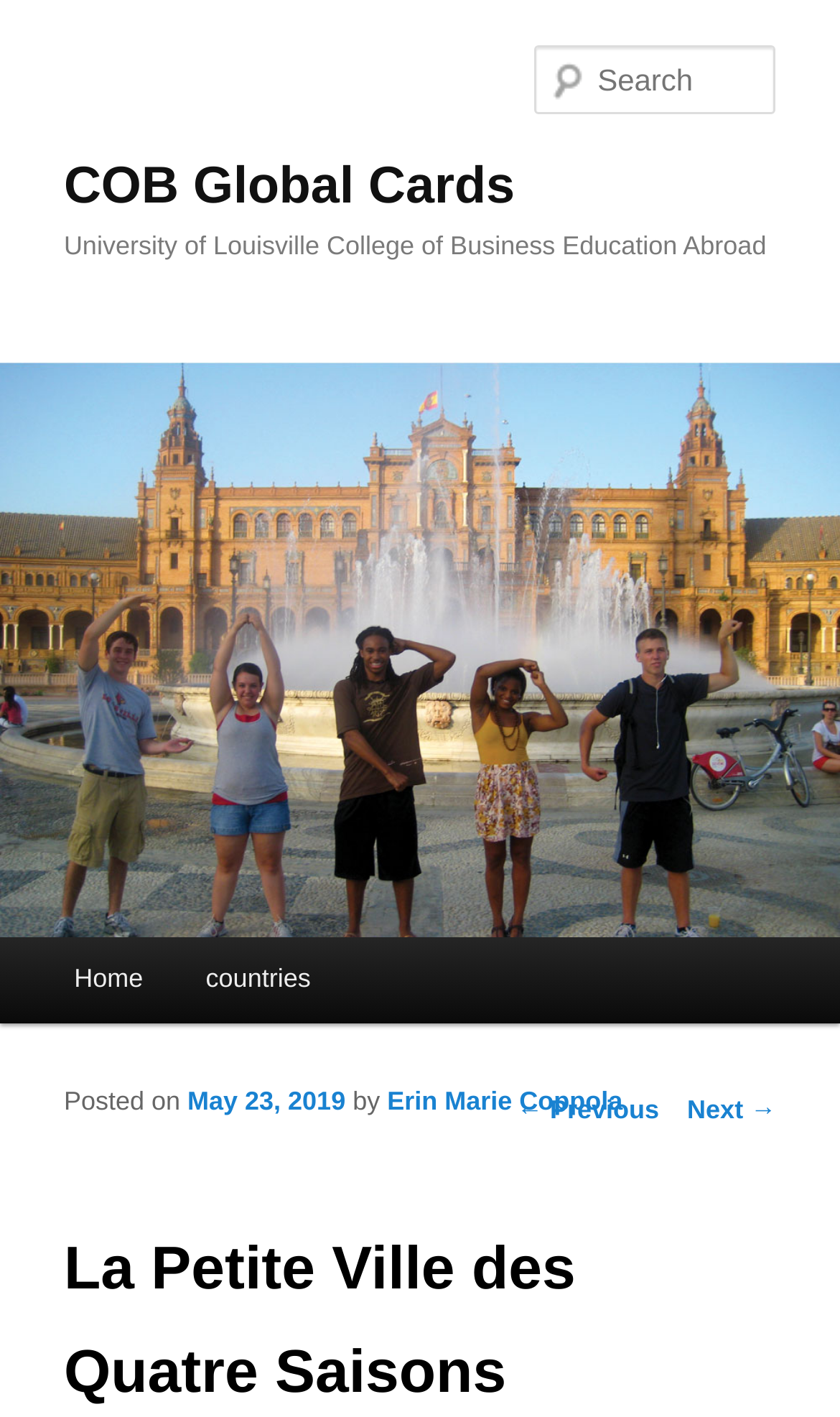How many links are there in the main menu?
Please describe in detail the information shown in the image to answer the question.

I found the answer by looking at the links under the 'Main menu' heading, which are 'Skip to primary content', 'Skip to secondary content', and 'Home', and counting them.